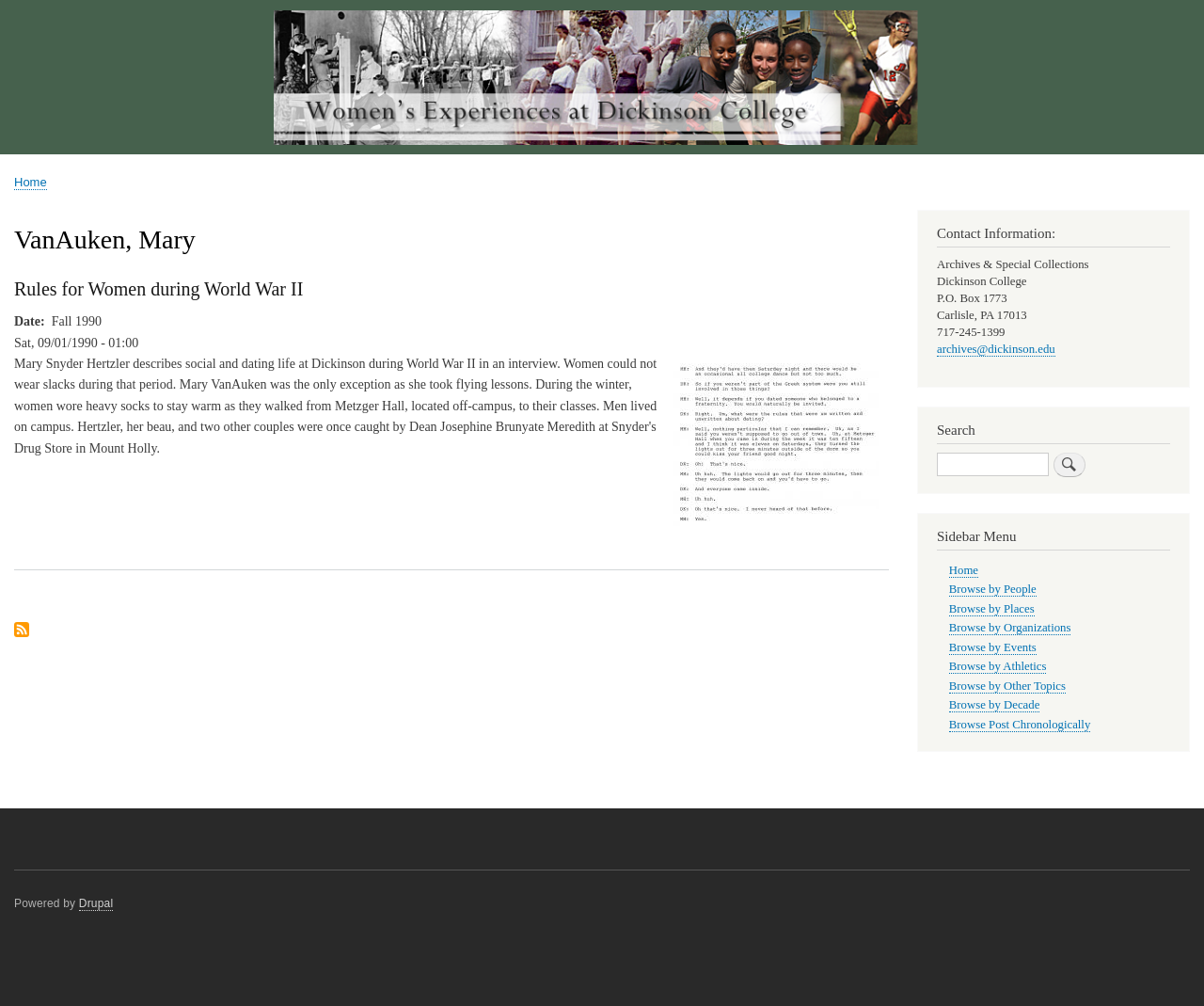What is the platform that powers this website?
Kindly offer a comprehensive and detailed response to the question.

The platform that powers this website can be found in the footer section of the page, which specifies 'Powered by Drupal'. This indicates that the website is built using the Drupal content management system.